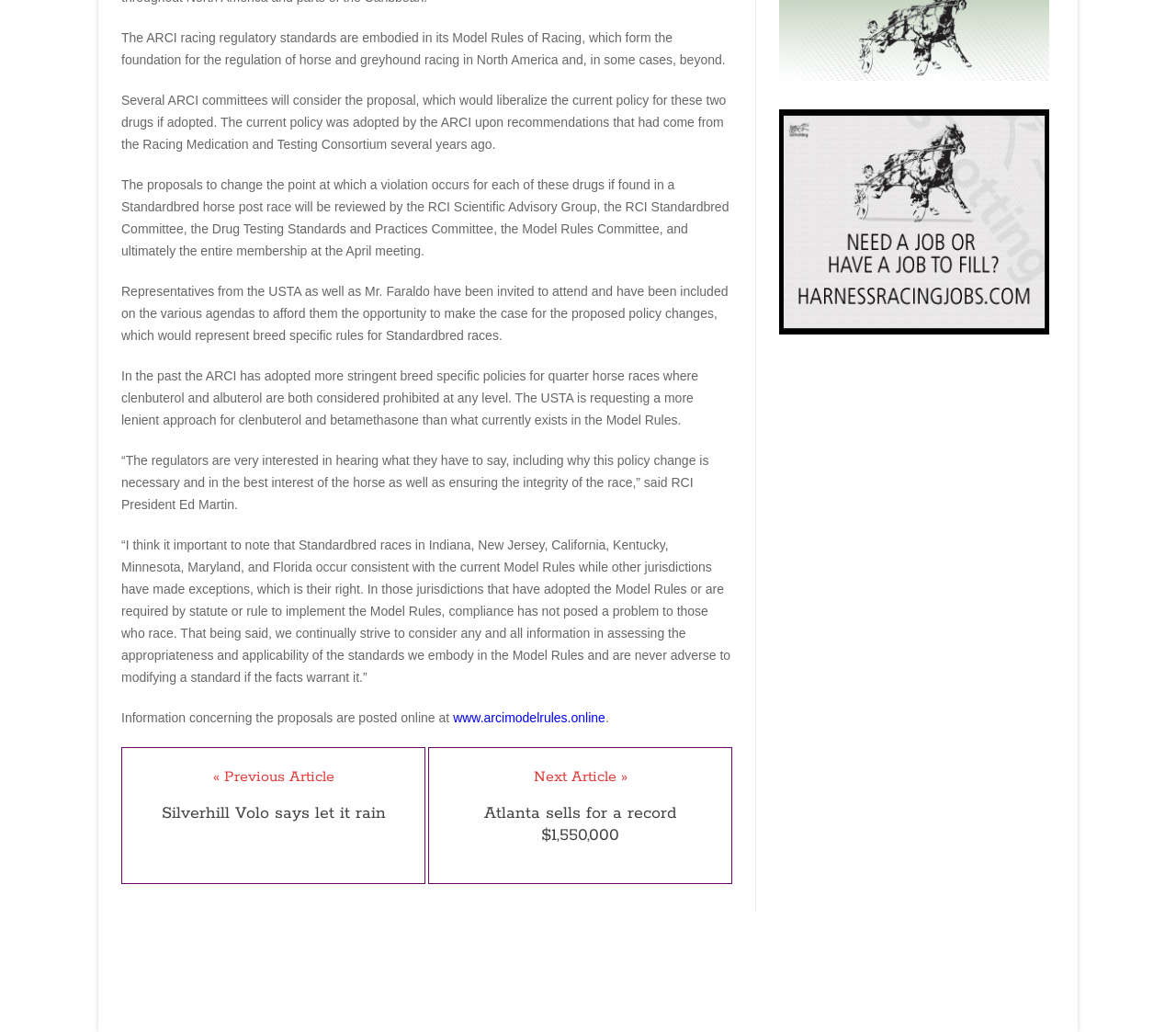Extract the bounding box coordinates of the UI element described by: "CONTACT". The coordinates should include four float numbers ranging from 0 to 1, e.g., [left, top, right, bottom].

[0.182, 0.971, 0.234, 0.991]